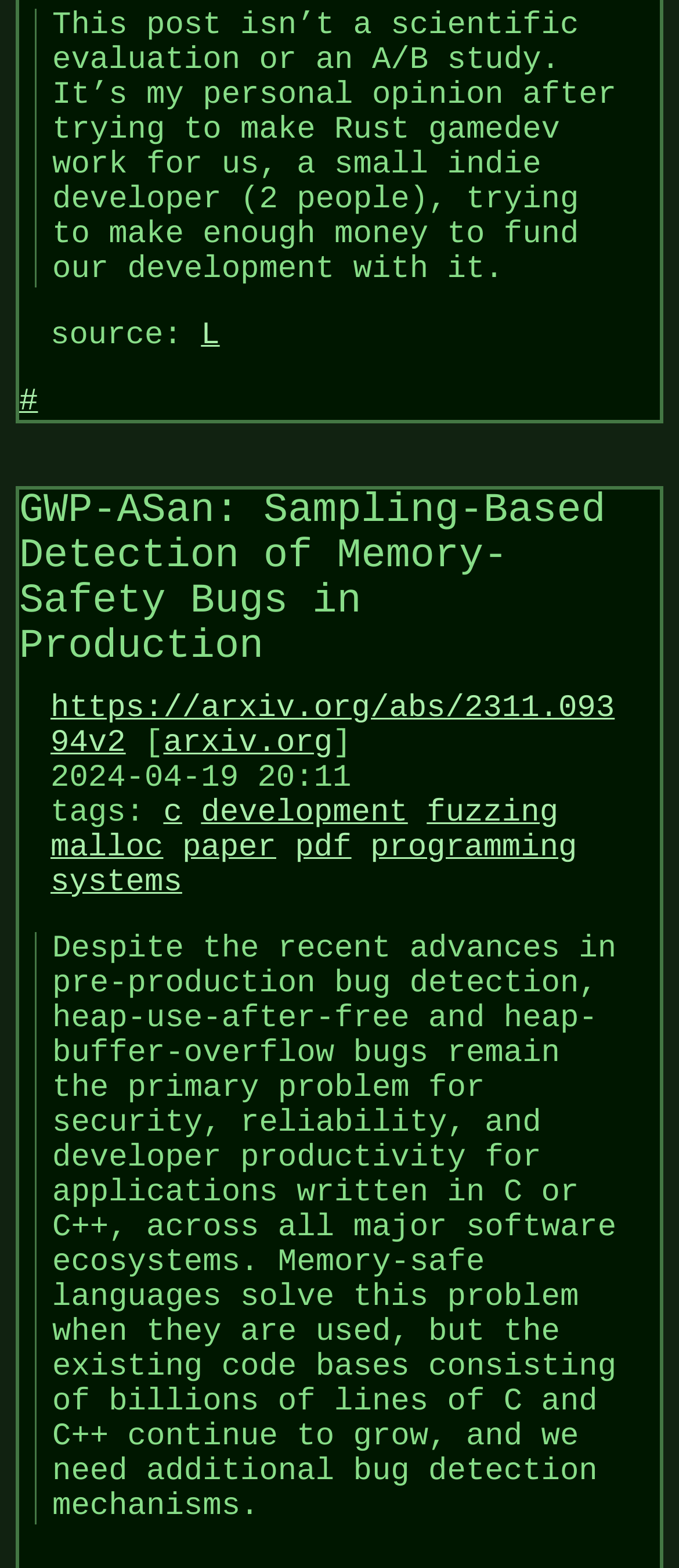Please identify the bounding box coordinates of the element on the webpage that should be clicked to follow this instruction: "go to home page". The bounding box coordinates should be given as four float numbers between 0 and 1, formatted as [left, top, right, bottom].

None